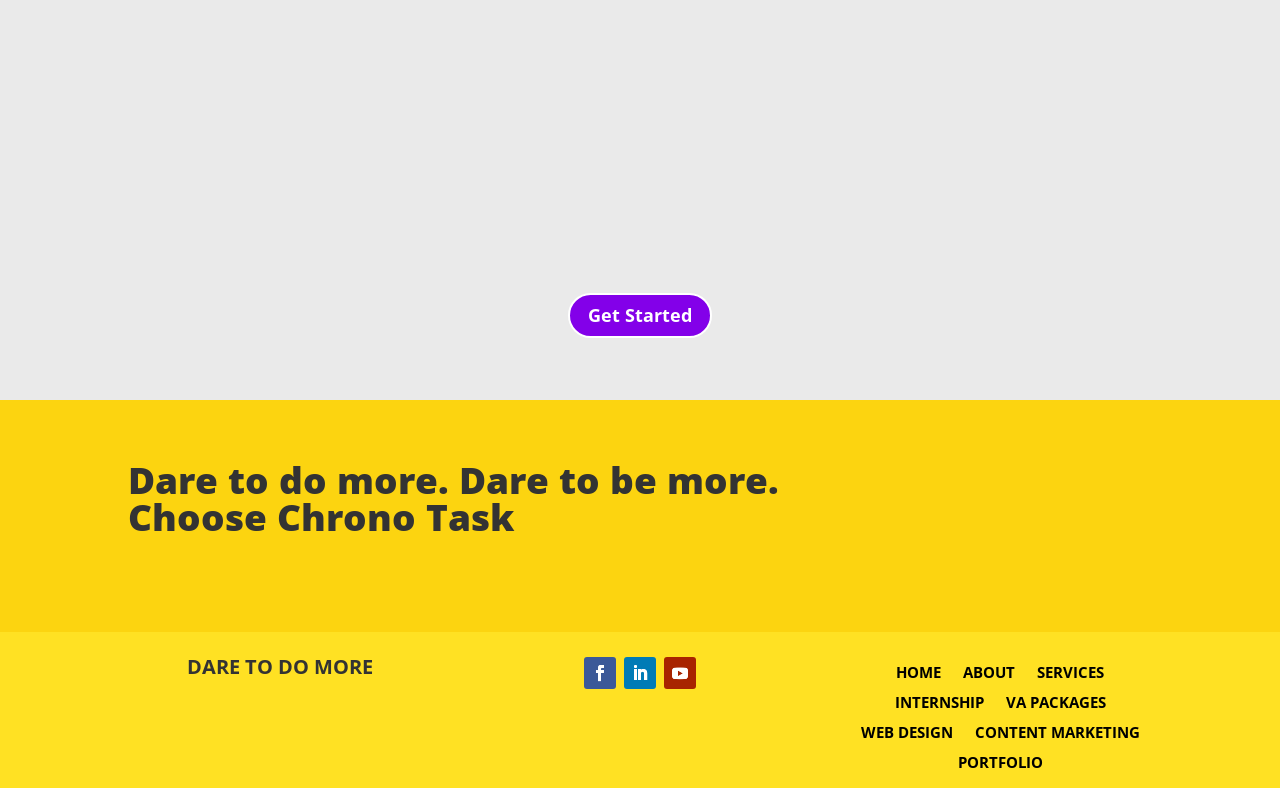Could you highlight the region that needs to be clicked to execute the instruction: "Click Get Started"?

[0.444, 0.371, 0.556, 0.429]